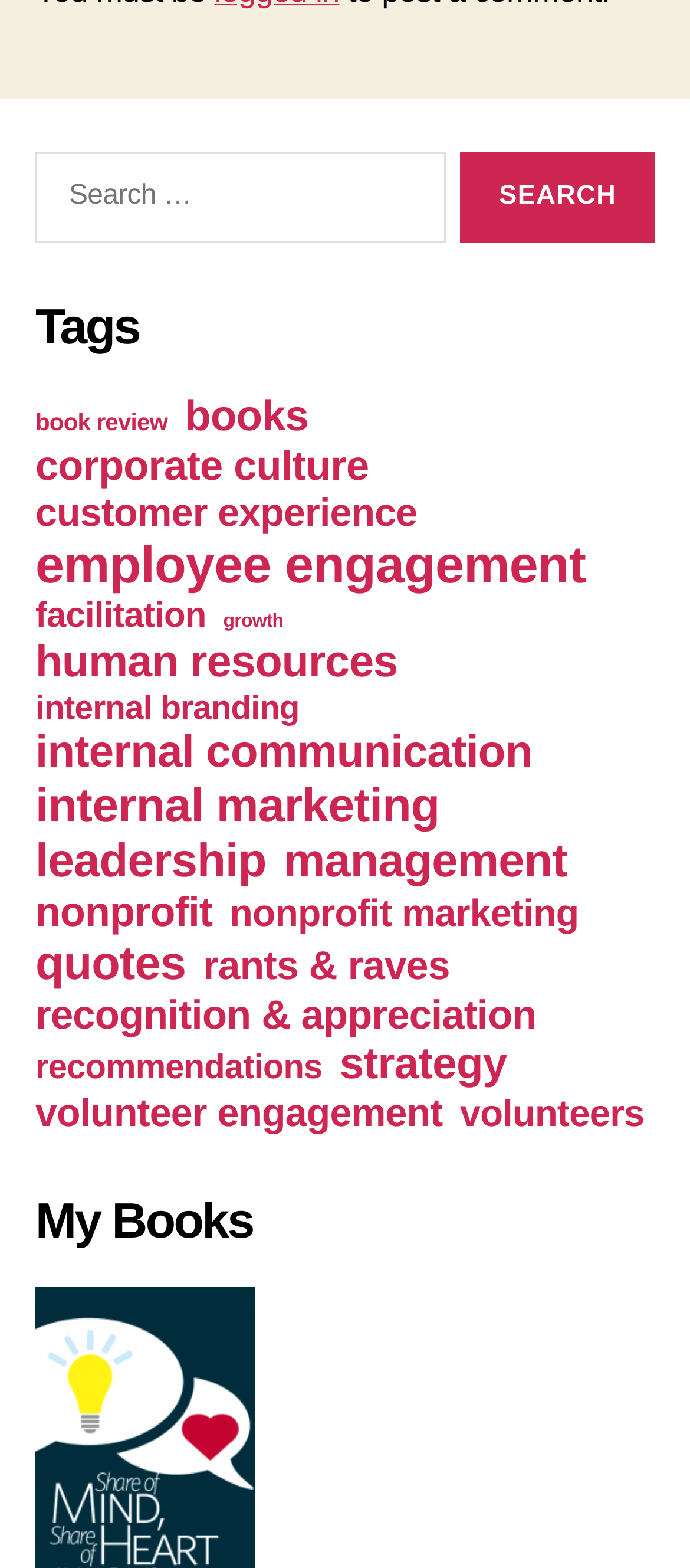Please respond to the question with a concise word or phrase:
What is the most popular tag?

employee engagement